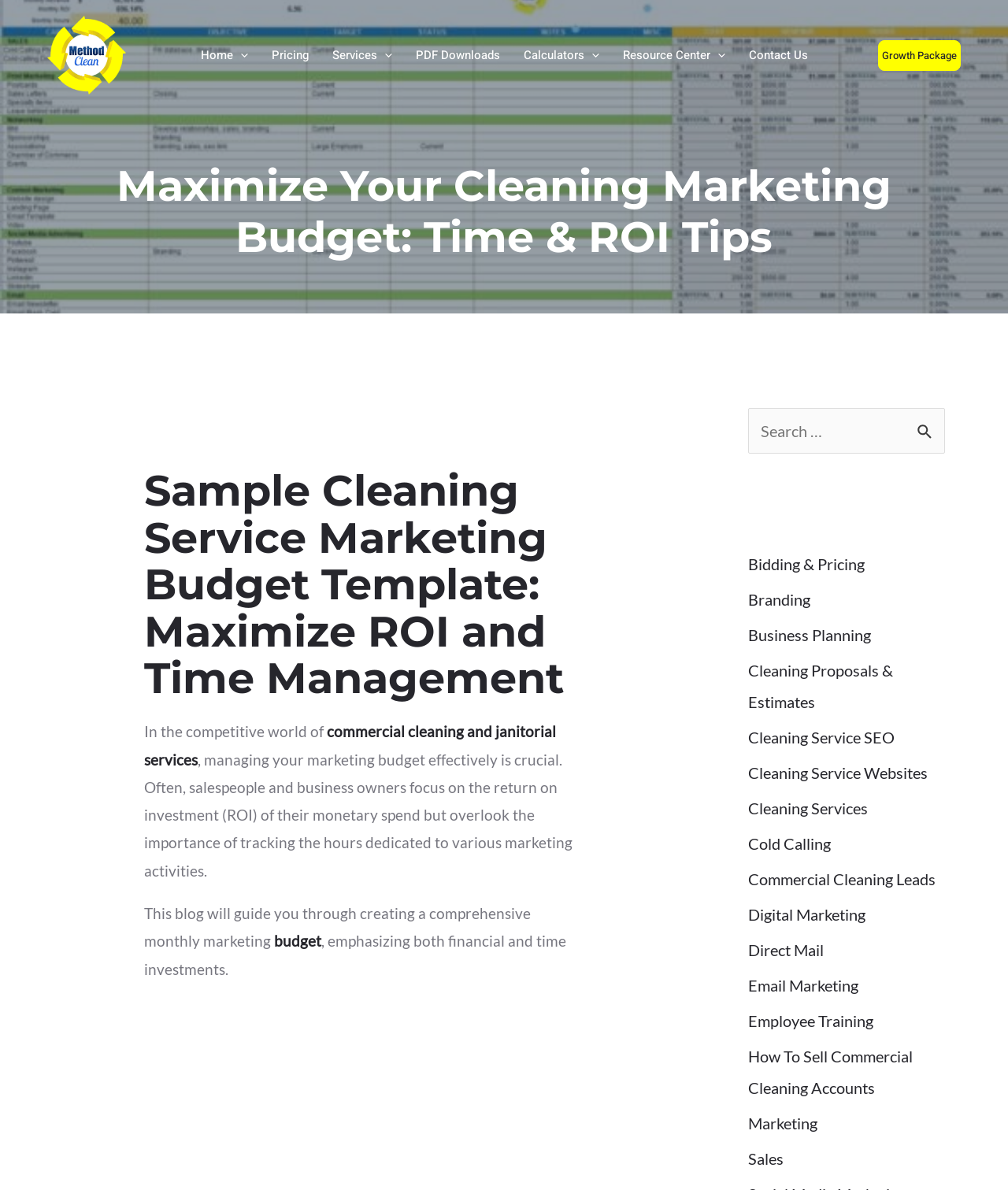Please locate the bounding box coordinates of the element that should be clicked to achieve the given instruction: "View the 'Growth Package' details".

[0.871, 0.033, 0.953, 0.059]